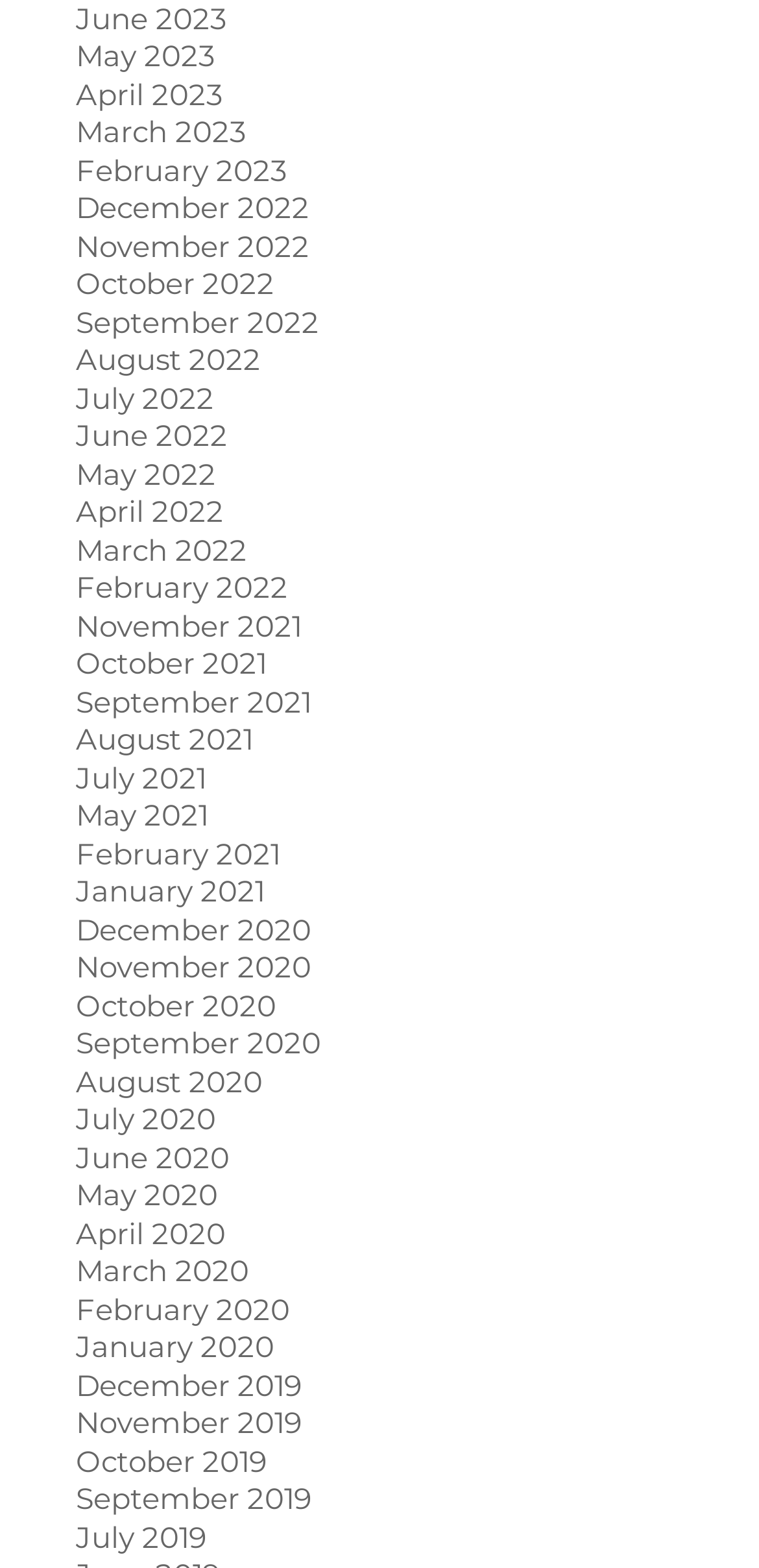Give a concise answer using one word or a phrase to the following question:
What is the most recent month listed?

May 2023